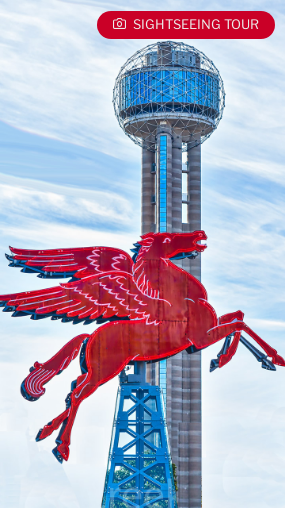Give a one-word or one-phrase response to the question: 
What is the shape of the observation deck?

Sphere